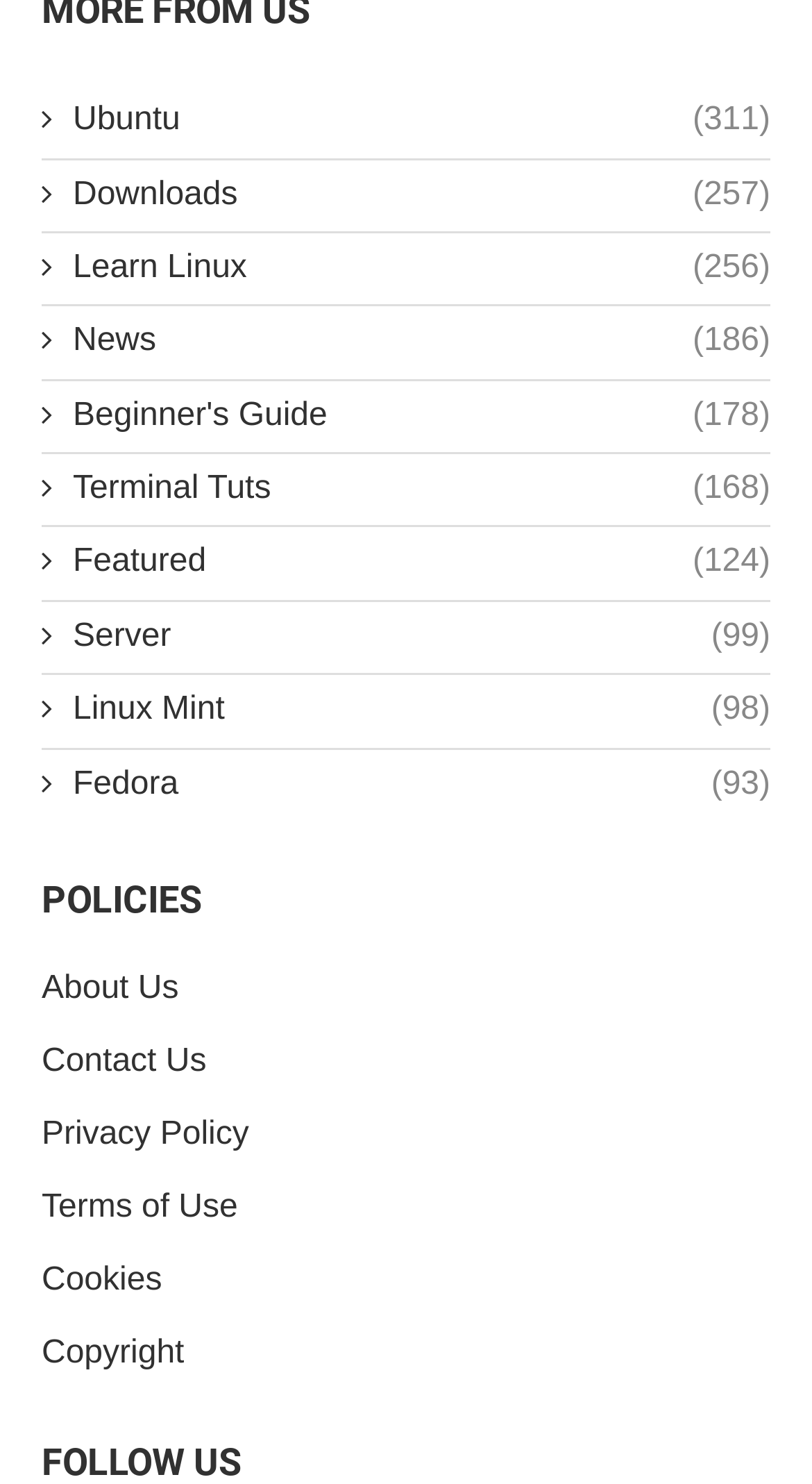Identify the bounding box of the UI element that matches this description: "Terms of Use".

[0.051, 0.803, 0.293, 0.826]